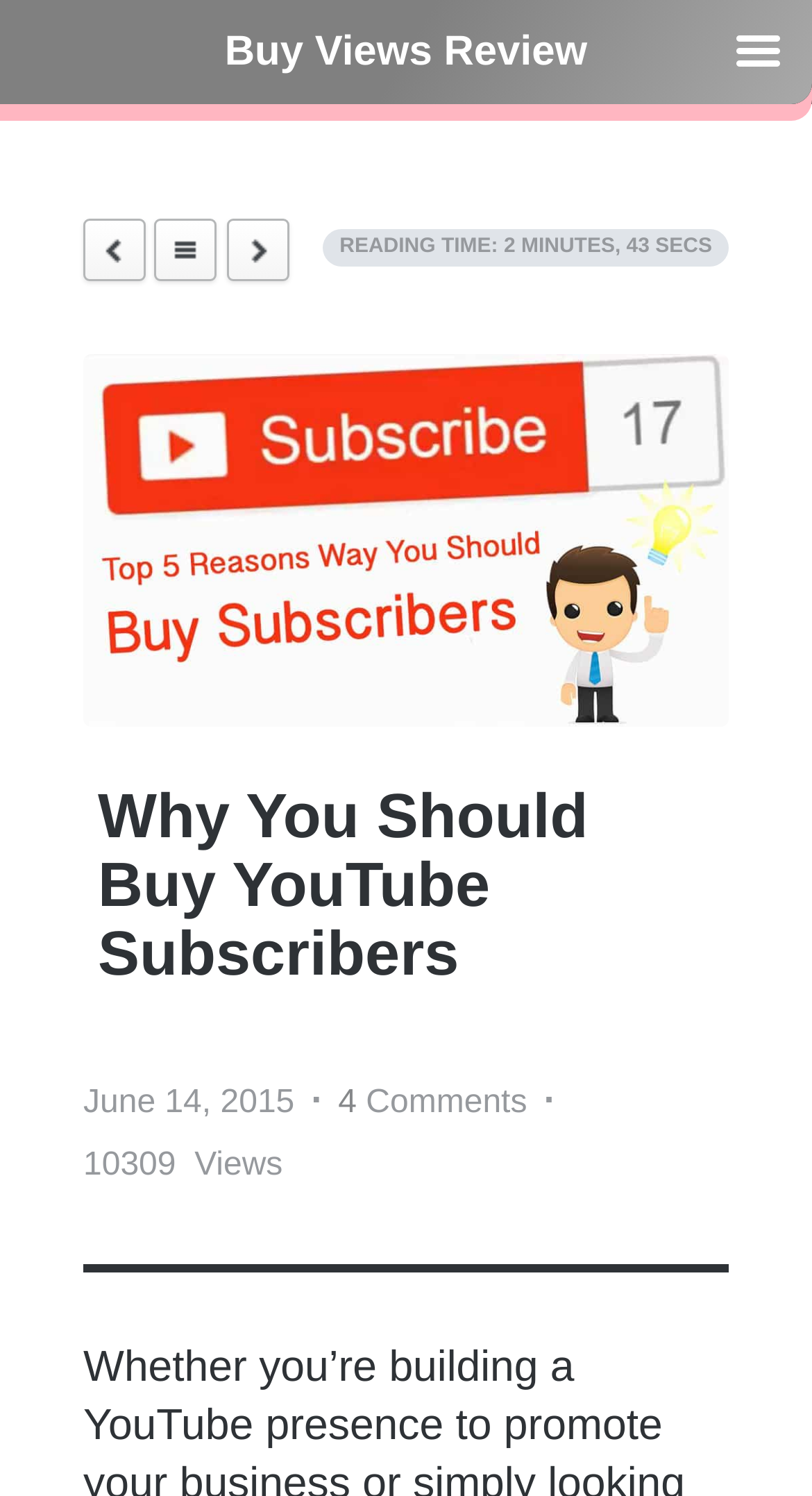Locate the bounding box coordinates of the UI element described by: "4". The bounding box coordinates should consist of four float numbers between 0 and 1, i.e., [left, top, right, bottom].

[0.417, 0.725, 0.439, 0.748]